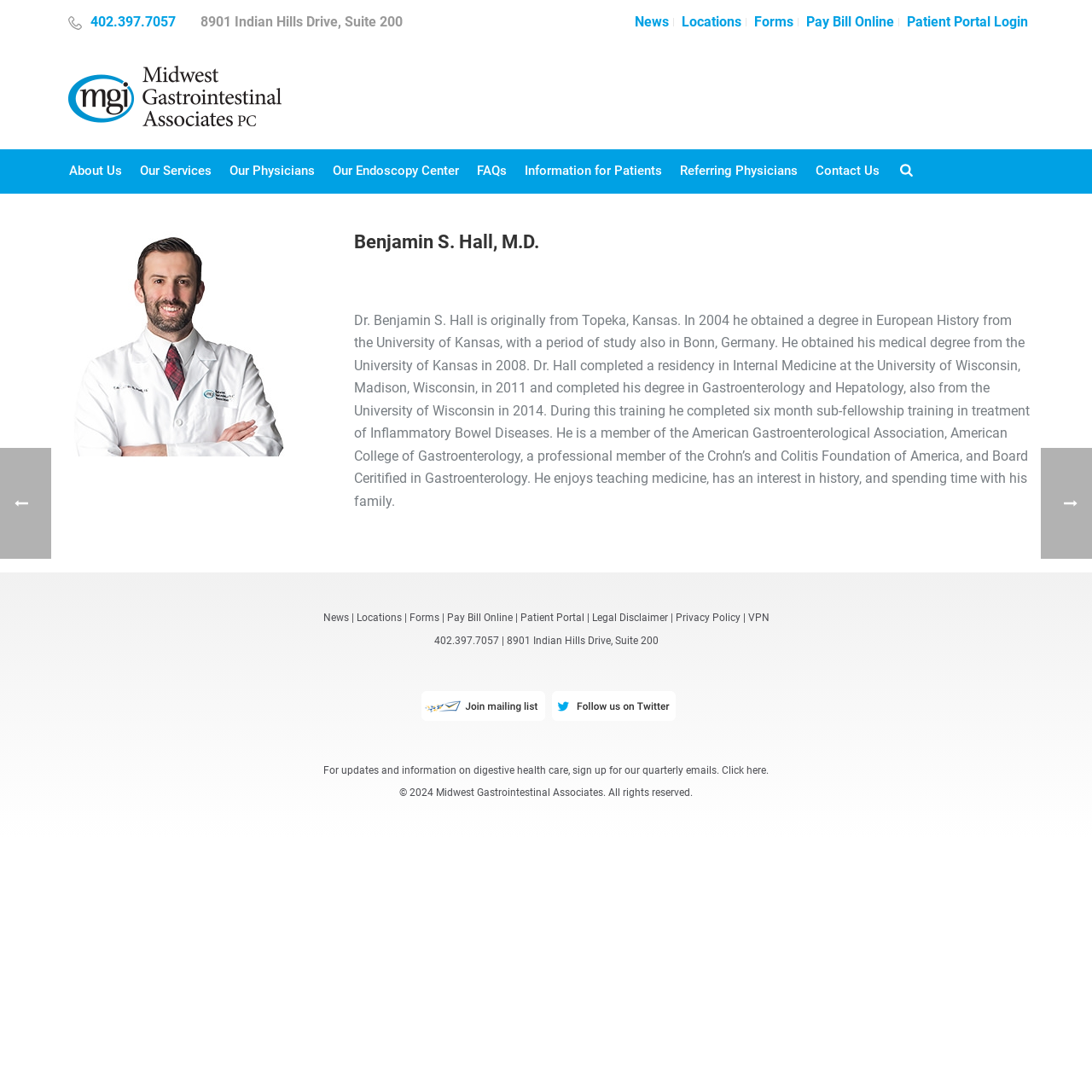Construct a thorough caption encompassing all aspects of the webpage.

This webpage is about Dr. Benjamin S. Hall, a gastroenterologist at Midwest Gastrointestinal Associates. At the top of the page, there is a navigation menu with links to "News", "Locations", "Forms", "Pay Bill Online", and "Patient Portal Login". Below this menu, there is a small image and a phone number "402.397.7057" with an address "8901 Indian Hills Drive, Suite 200".

On the left side of the page, there is a large image of Dr. Hall, and below it, a brief biography of Dr. Hall, describing his education, training, and professional affiliations. The biography is quite detailed, mentioning his degree in European History, his medical degree, and his residency and fellowship training.

On the right side of the page, there is a section with links to "About Us", "Our Services", "Our Physicians", "Our Endoscopy Center", "FAQs", "Information for Patients", "Referring Physicians", and "Contact Us". Some of these links have a dropdown menu.

At the bottom of the page, there is a footer section with links to "News", "Locations", "Forms", "Pay Bill Online", and "Patient Portal", as well as links to "Legal Disclaimer", "Privacy Policy", and "VPN". There is also a section with a phone number and address, and a call to action to sign up for quarterly emails on digestive health care. Finally, there is a copyright notice with the year 2024.